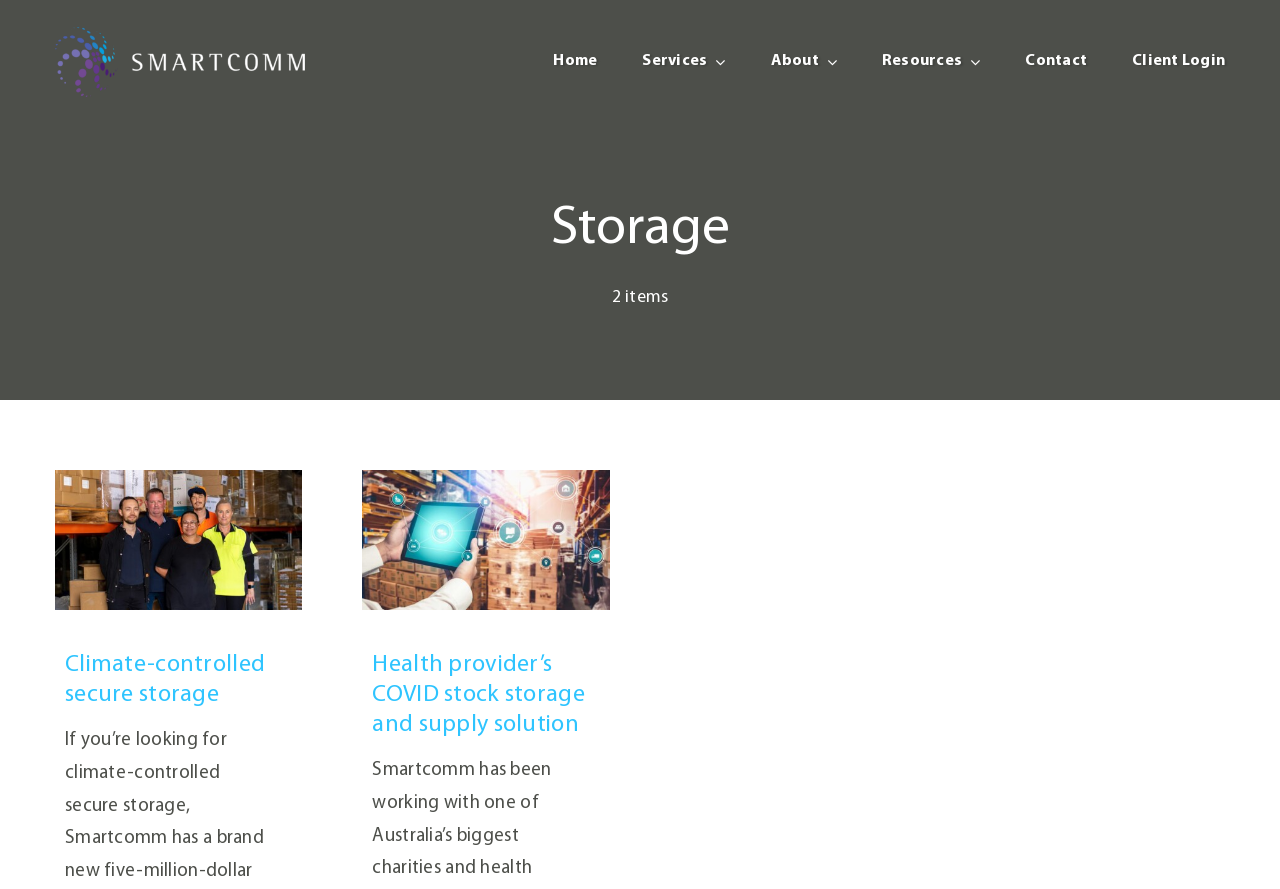Identify the bounding box for the UI element that is described as follows: "aria-label="Smatcomm Logo – White"".

[0.043, 0.03, 0.238, 0.052]